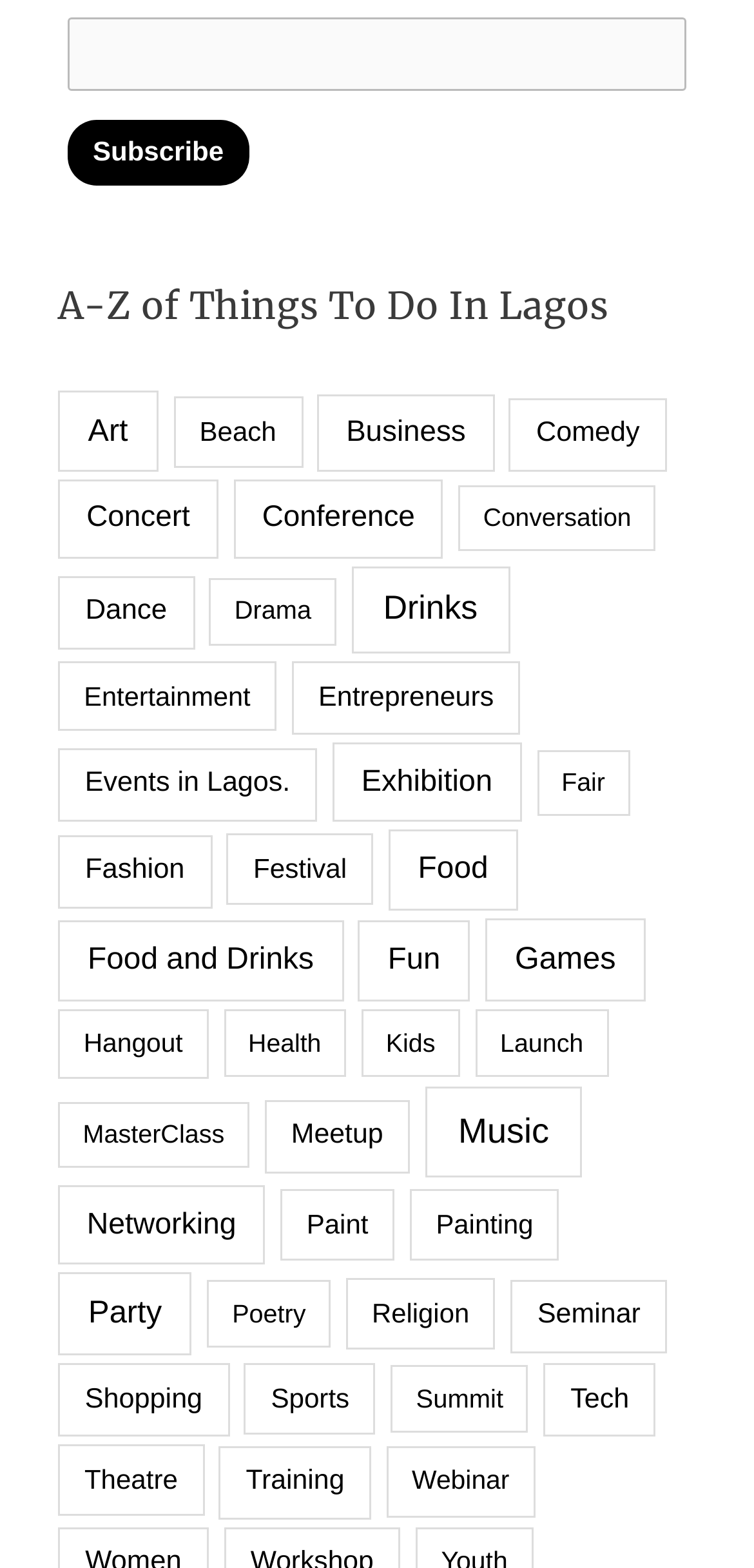Find the bounding box coordinates of the element to click in order to complete this instruction: "Subscribe to the newsletter". The bounding box coordinates must be four float numbers between 0 and 1, denoted as [left, top, right, bottom].

[0.09, 0.076, 0.33, 0.118]